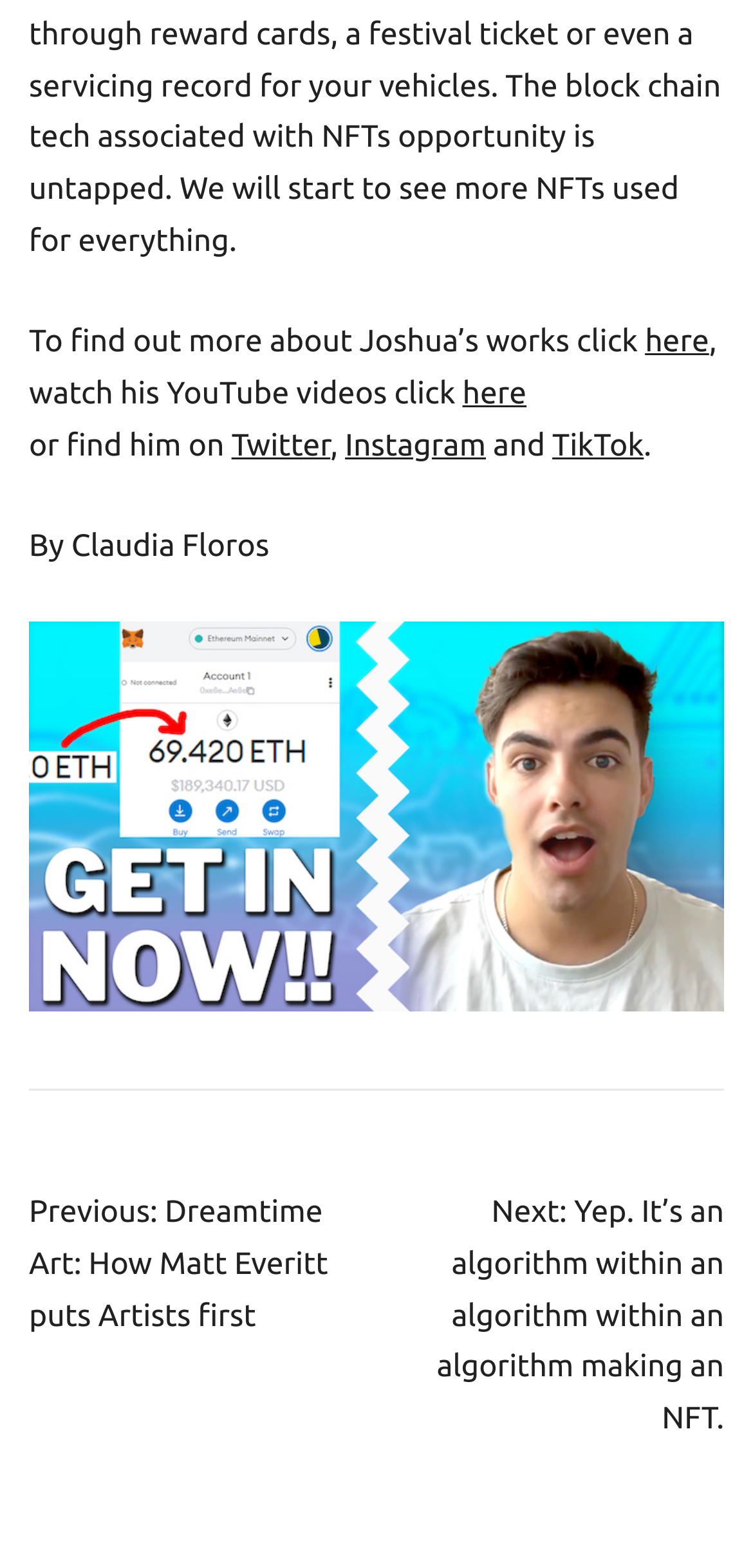What is the type of content on this webpage?
Based on the visual, give a brief answer using one word or a short phrase.

Article or blog post